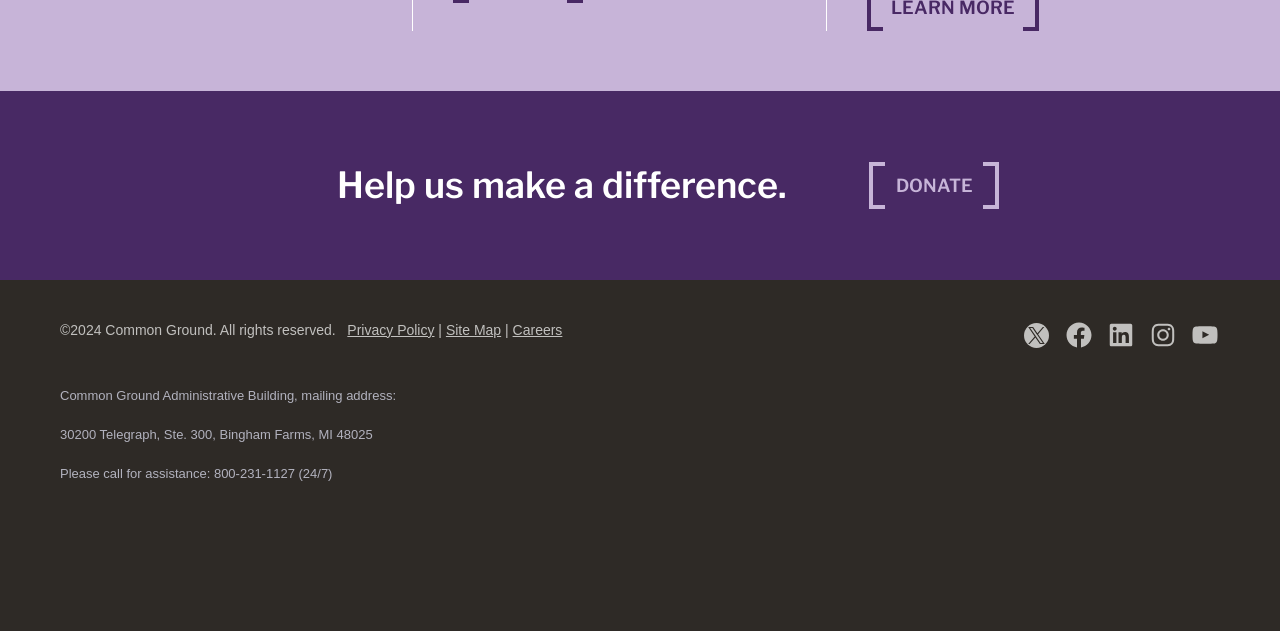Answer the following query concisely with a single word or phrase:
How many partner organizations are displayed on this webpage?

6